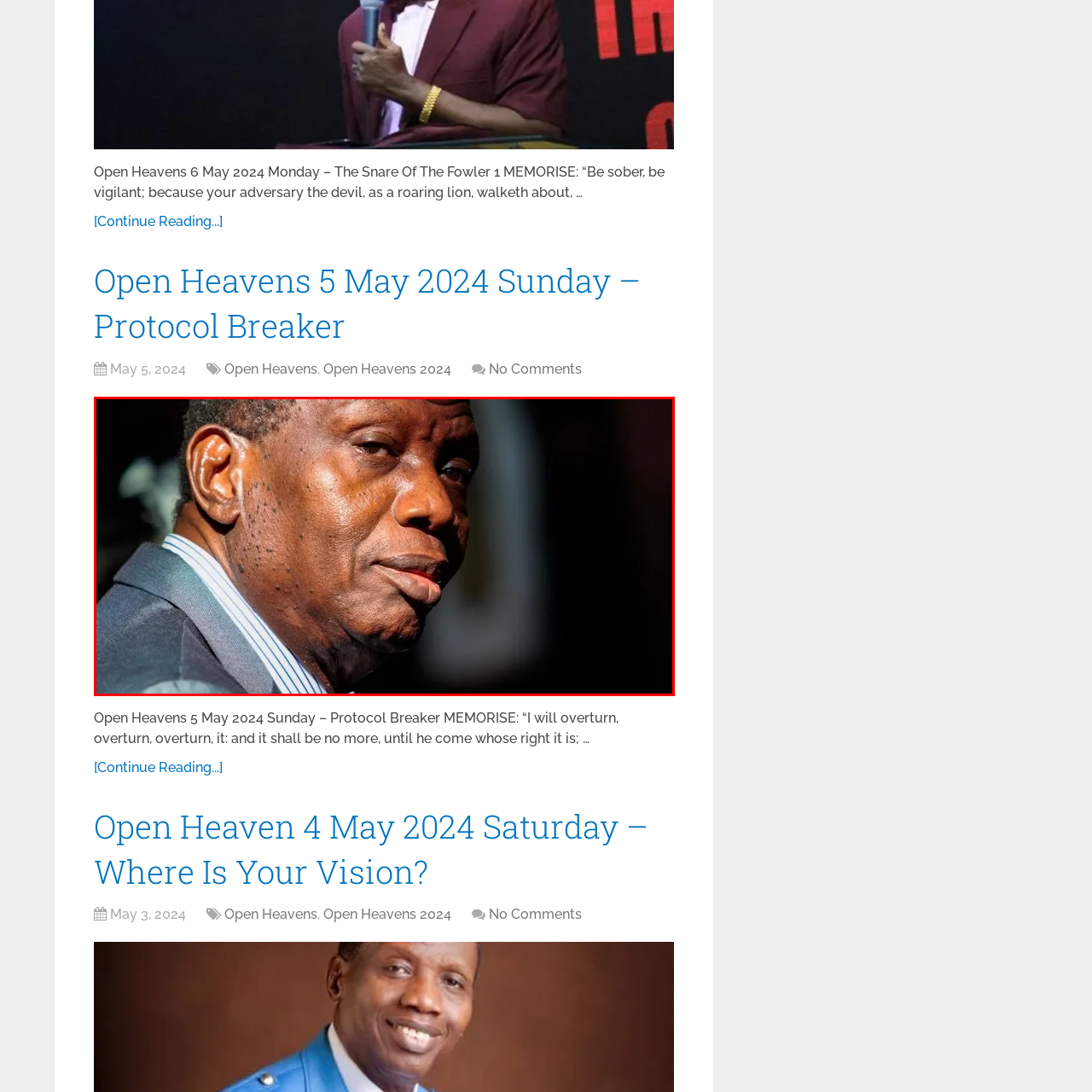Is the background of the portrait blurred? Study the image bordered by the red bounding box and answer briefly using a single word or a phrase.

Yes